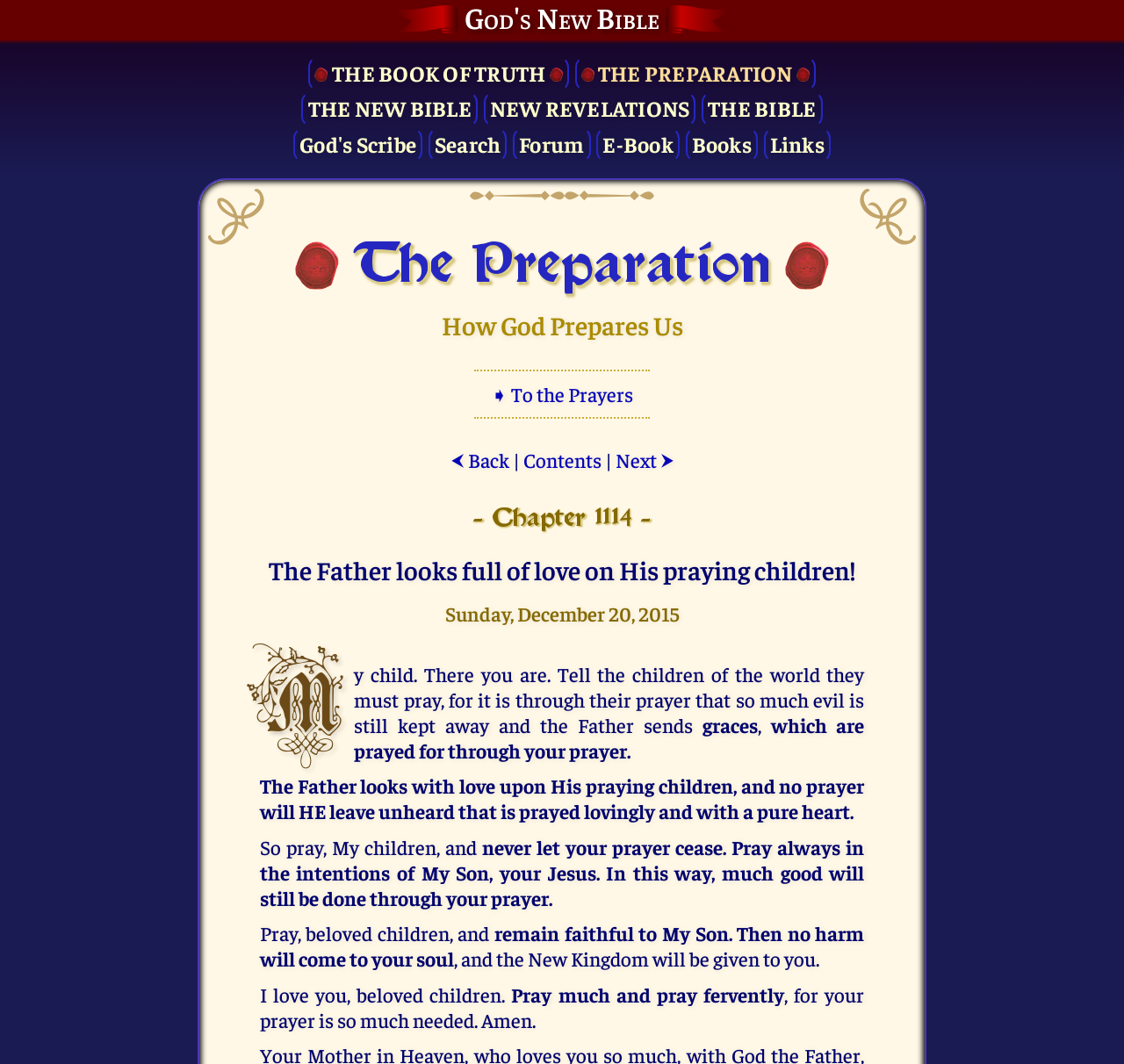Give a comprehensive overview of the webpage, including key elements.

This webpage appears to be a spiritual or religious website, with a focus on prayer and faith. At the top of the page, there is a heading that reads "God's New Bible" and three links to different sections of the website: "THE BOOK OF TRUTH", "THE PREPARATION", and "THE NEW BIBLE". Below these links, there are several more links to other sections, including "NEW REVELATIONS", "THE BIBLE", "God's Scribe", "Search", "Forum", "E-Book", "Books", and "Links".

To the right of these links, there is a section with a heading that reads "The Preparation" and contains two images. Below this section, there is a horizontal separator line, followed by a link to "To the Prayers" and another horizontal separator line.

The main content of the page is a spiritual message or prayer, which is divided into several paragraphs. The message begins with the words "My child. There you are. Tell the children of the world they must pray..." and continues with a series of exhortations to pray and remain faithful to God. The message is written in a personal and intimate tone, with the speaker addressing the reader as "My child" and "beloved children".

Throughout the page, there are several images and icons, including a pair of images above the main content and several smaller icons and images scattered throughout the links and headings. The overall design of the page is simple and straightforward, with a focus on conveying the spiritual message and providing access to other sections of the website.